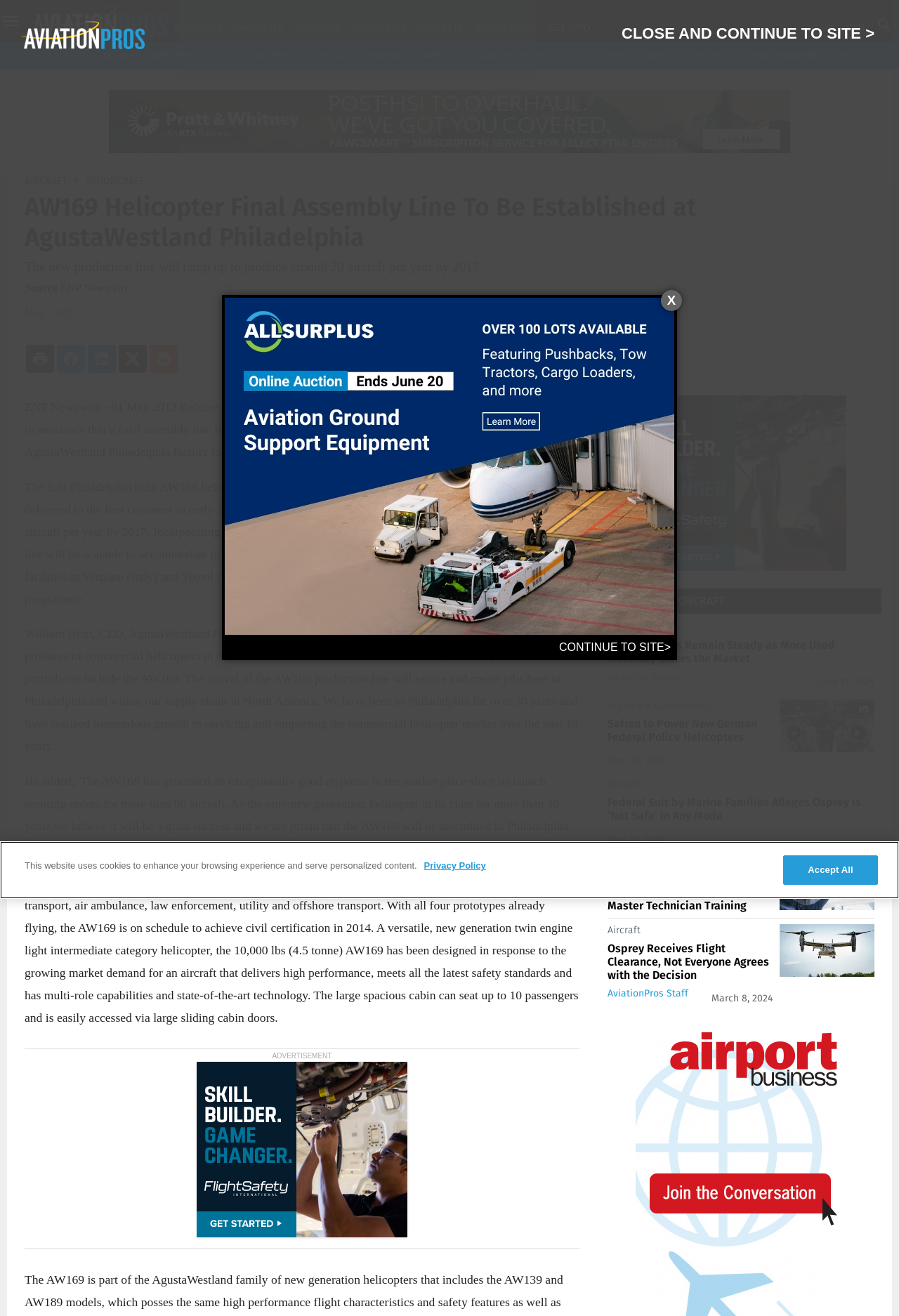Identify the bounding box coordinates necessary to click and complete the given instruction: "Check the 'LATEST IN ROTORCRAFT' section".

[0.668, 0.447, 0.98, 0.466]